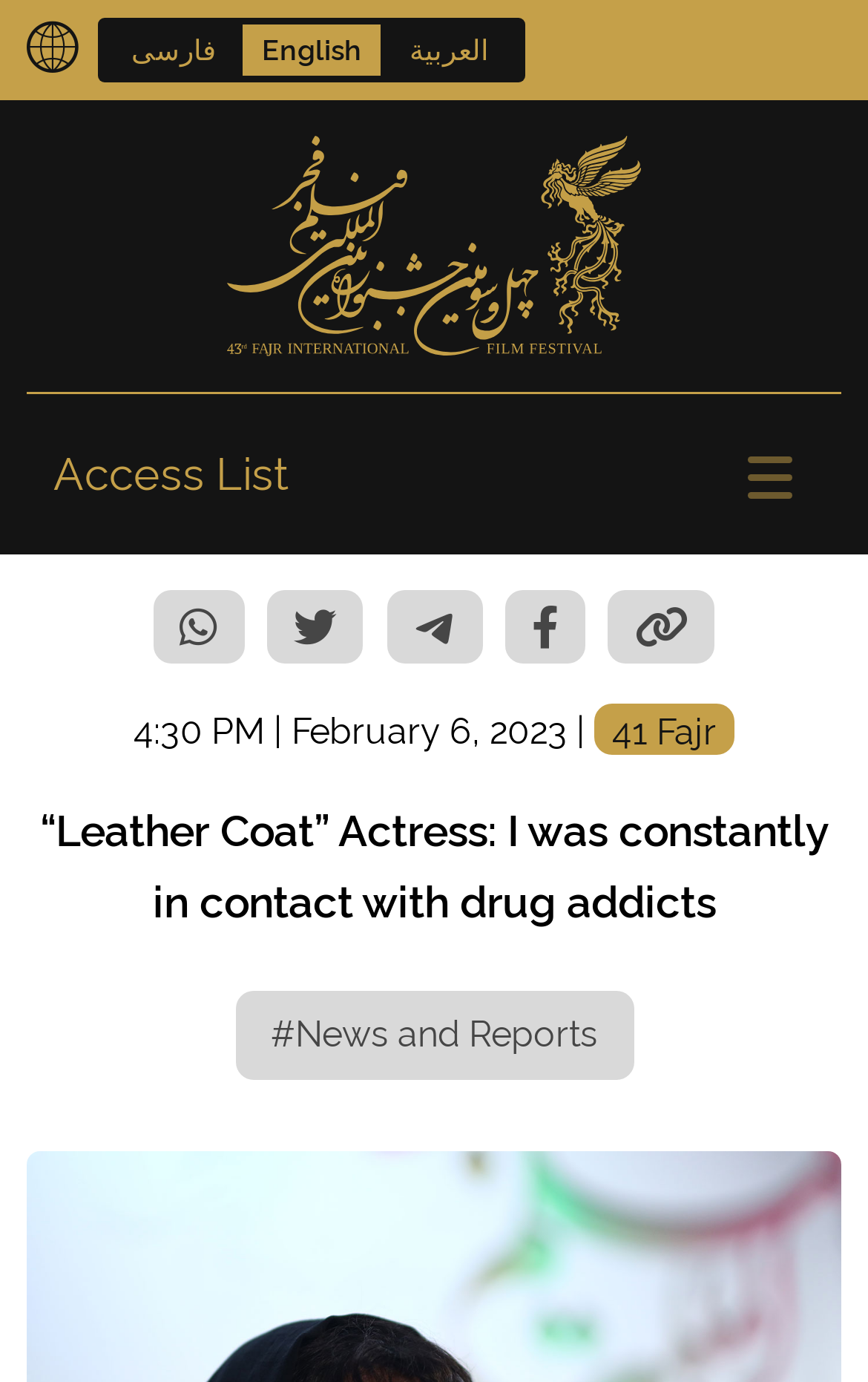Determine the bounding box coordinates of the region that needs to be clicked to achieve the task: "Switch to Persian language".

[0.121, 0.018, 0.28, 0.054]